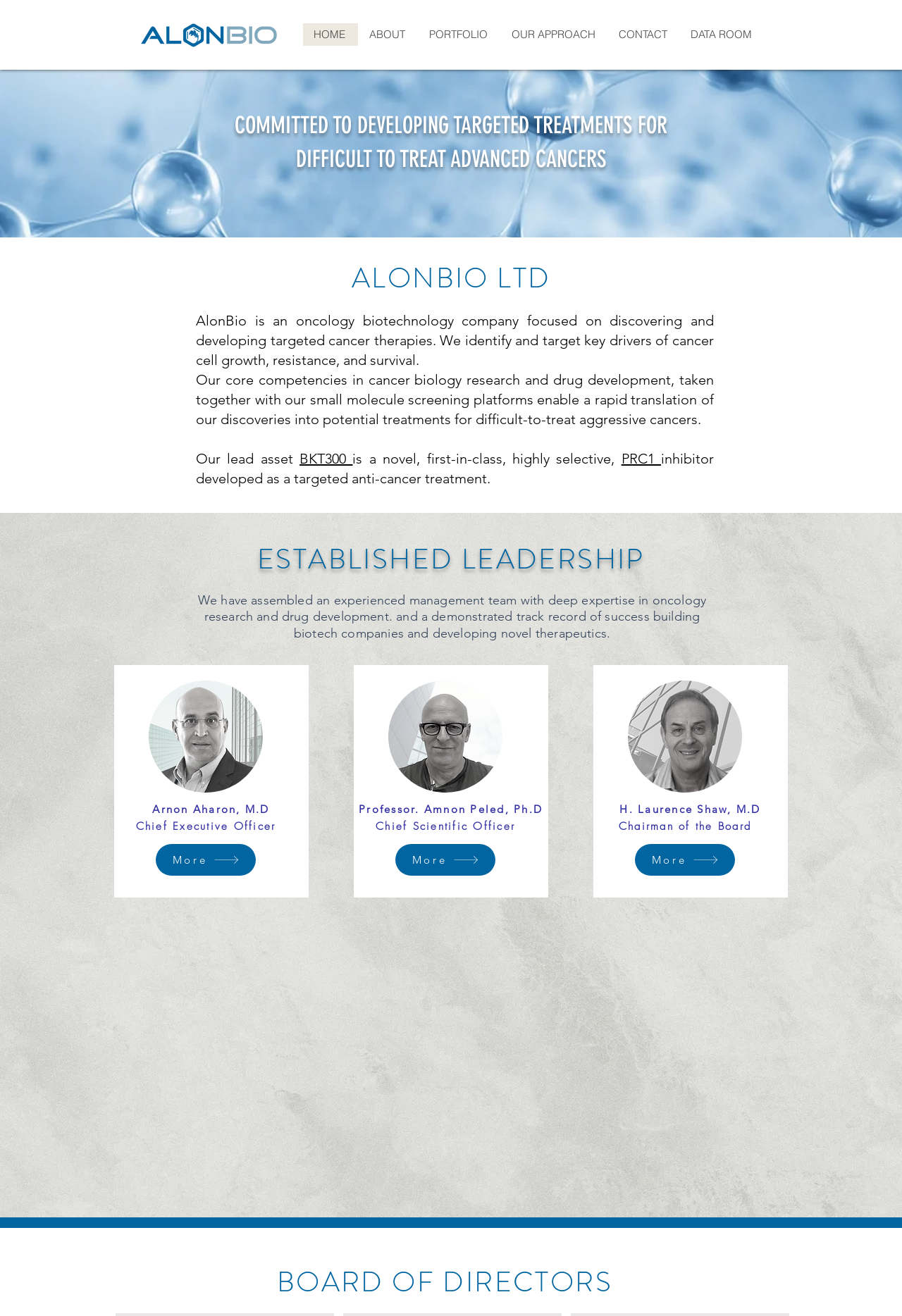Highlight the bounding box coordinates of the region I should click on to meet the following instruction: "Click the CONTACT link".

[0.673, 0.018, 0.753, 0.035]